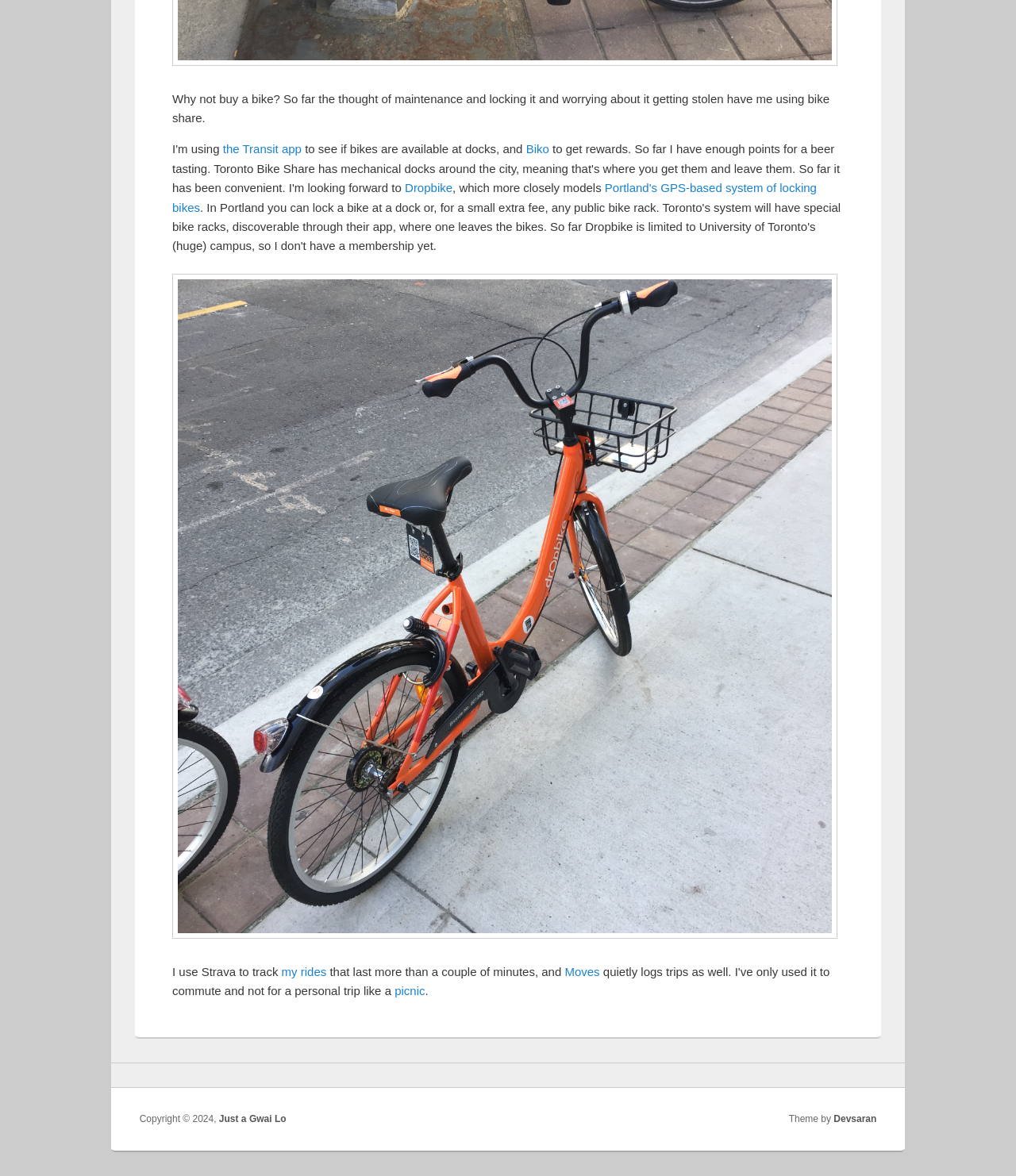Provide the bounding box coordinates of the HTML element described by the text: "the Transit app".

[0.219, 0.121, 0.297, 0.133]